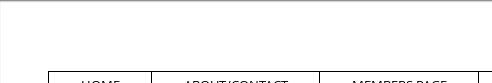Please give a succinct answer using a single word or phrase:
What is Saint Cyril's occupation mentioned in the webpage?

Bishop and Doctor of the Church